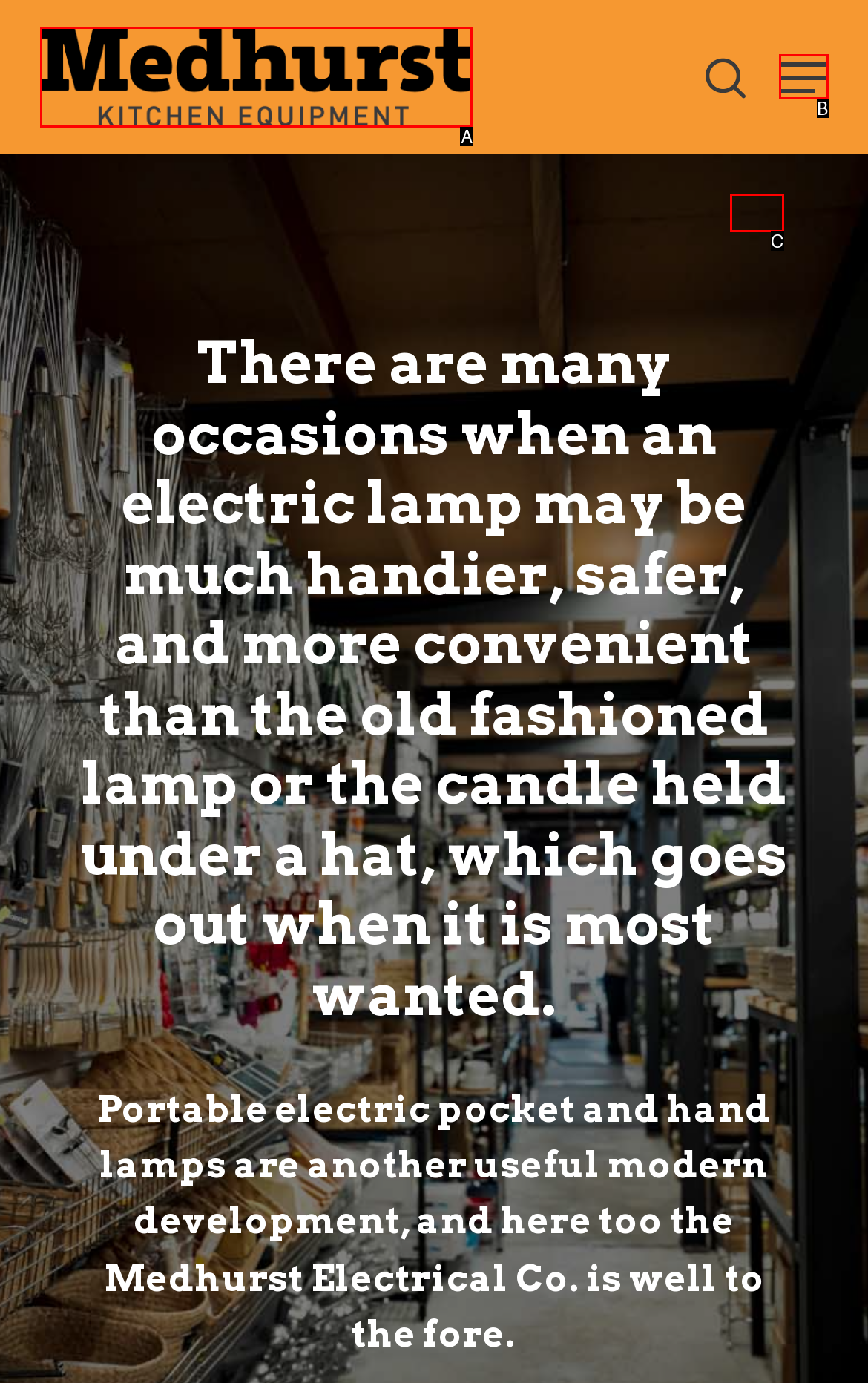Tell me the letter of the option that corresponds to the description: Close Search
Answer using the letter from the given choices directly.

C